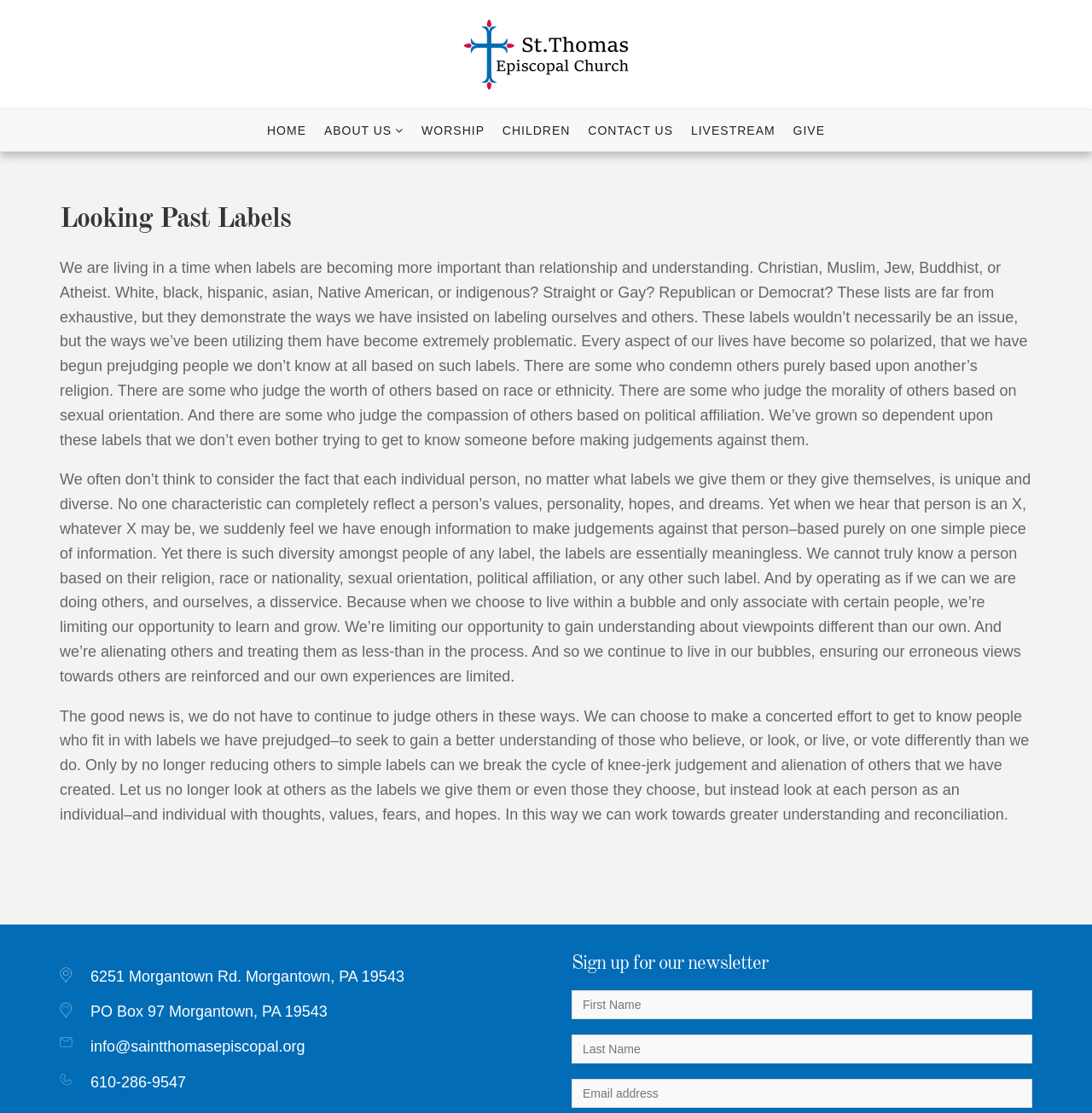Locate the bounding box coordinates of the area to click to fulfill this instruction: "Click the LIVESTREAM link". The bounding box should be presented as four float numbers between 0 and 1, in the order [left, top, right, bottom].

[0.627, 0.099, 0.716, 0.136]